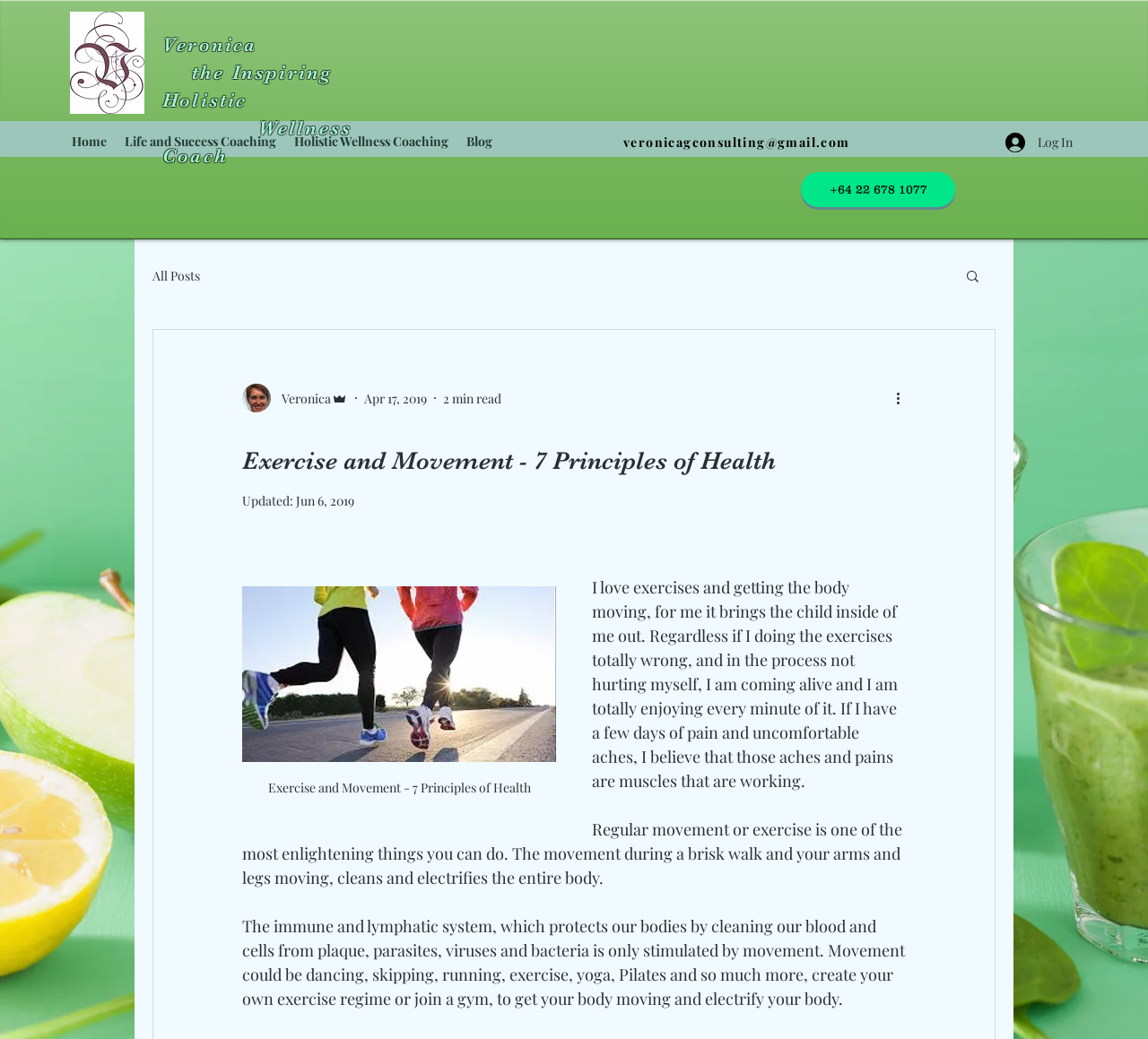Please locate the bounding box coordinates of the element that should be clicked to achieve the given instruction: "Contact Veronica via email".

[0.543, 0.129, 0.74, 0.145]